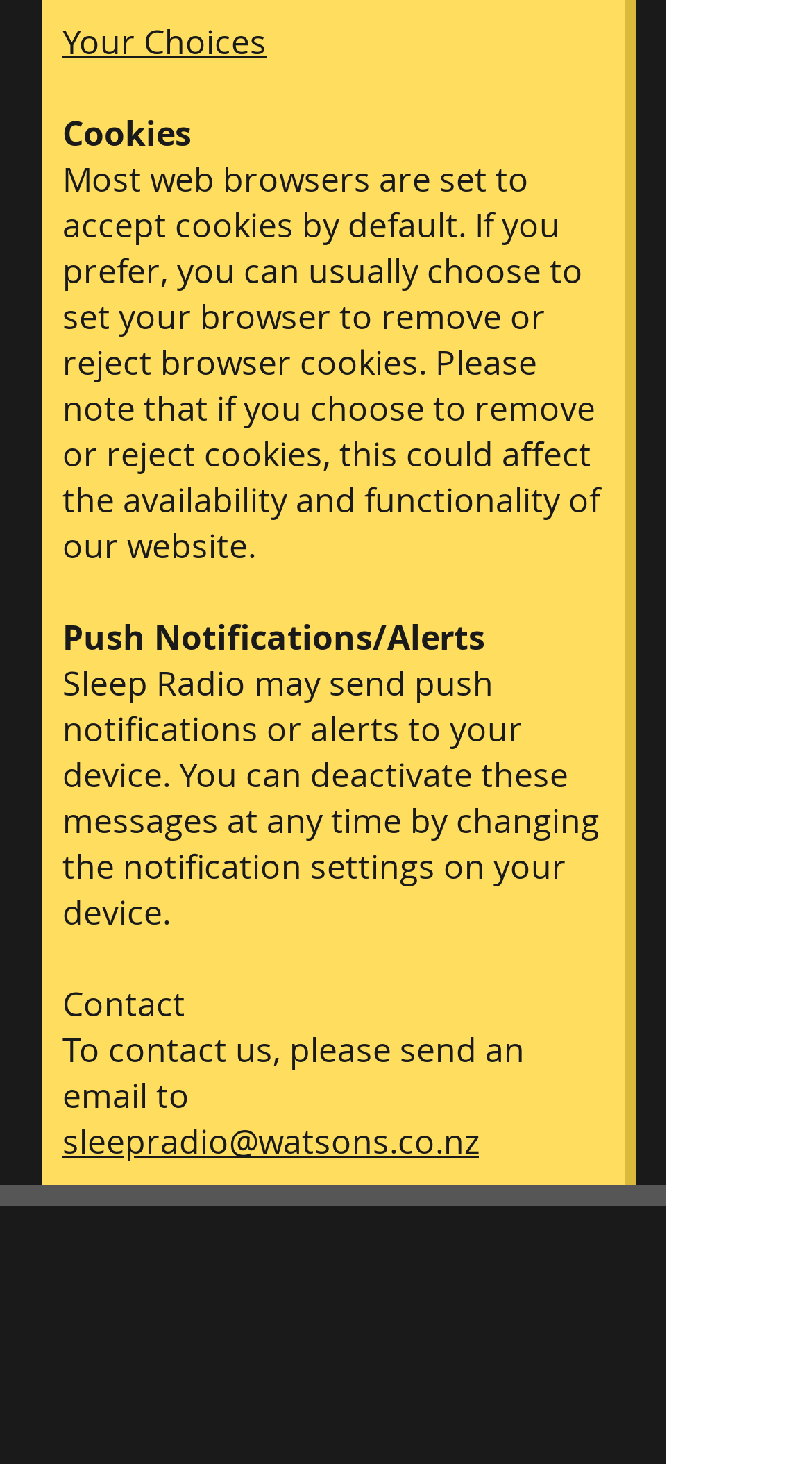Please answer the following question as detailed as possible based on the image: 
What is the position of the 'Contact' section?

By analyzing the bounding box coordinates, it can be seen that the 'Contact' section has a y1 value of 0.67, which is relatively high compared to other elements. This suggests that the 'Contact' section is located at the bottom of the webpage.